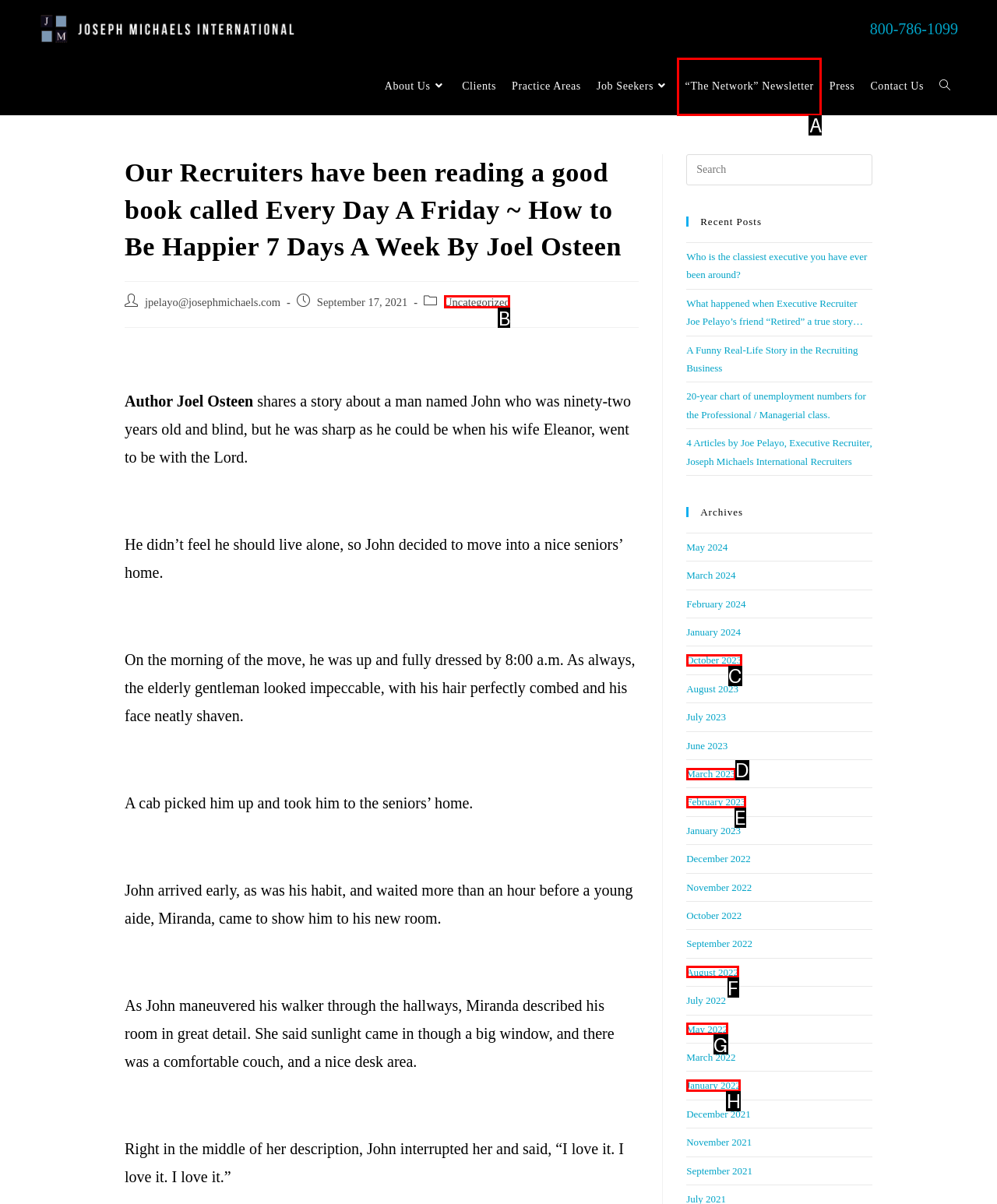Tell me the letter of the HTML element that best matches the description: August 2022 from the provided options.

F